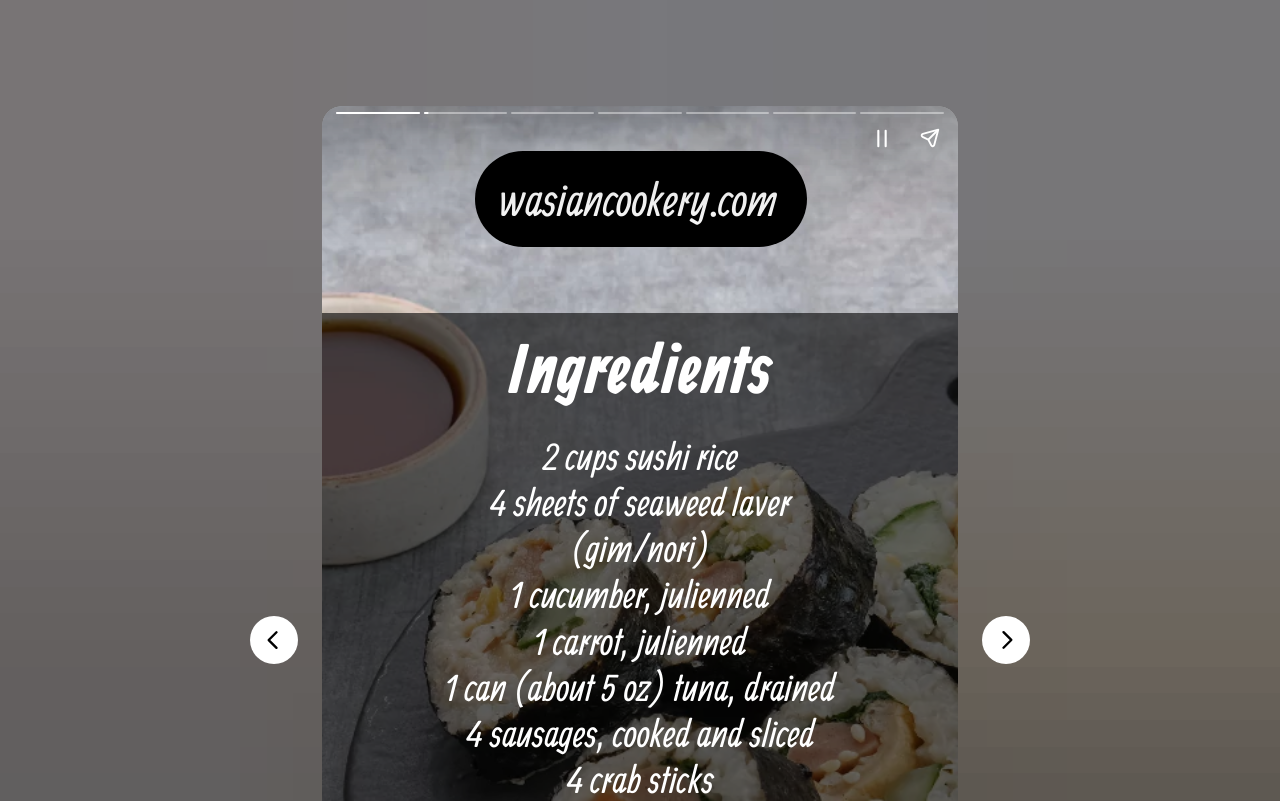What type of content is present in the complementary section?
Using the image as a reference, answer the question with a short word or phrase.

Unknown